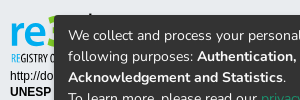What is encouraged to be read for further details?
Based on the image, give a one-word or short phrase answer.

Privacy policy